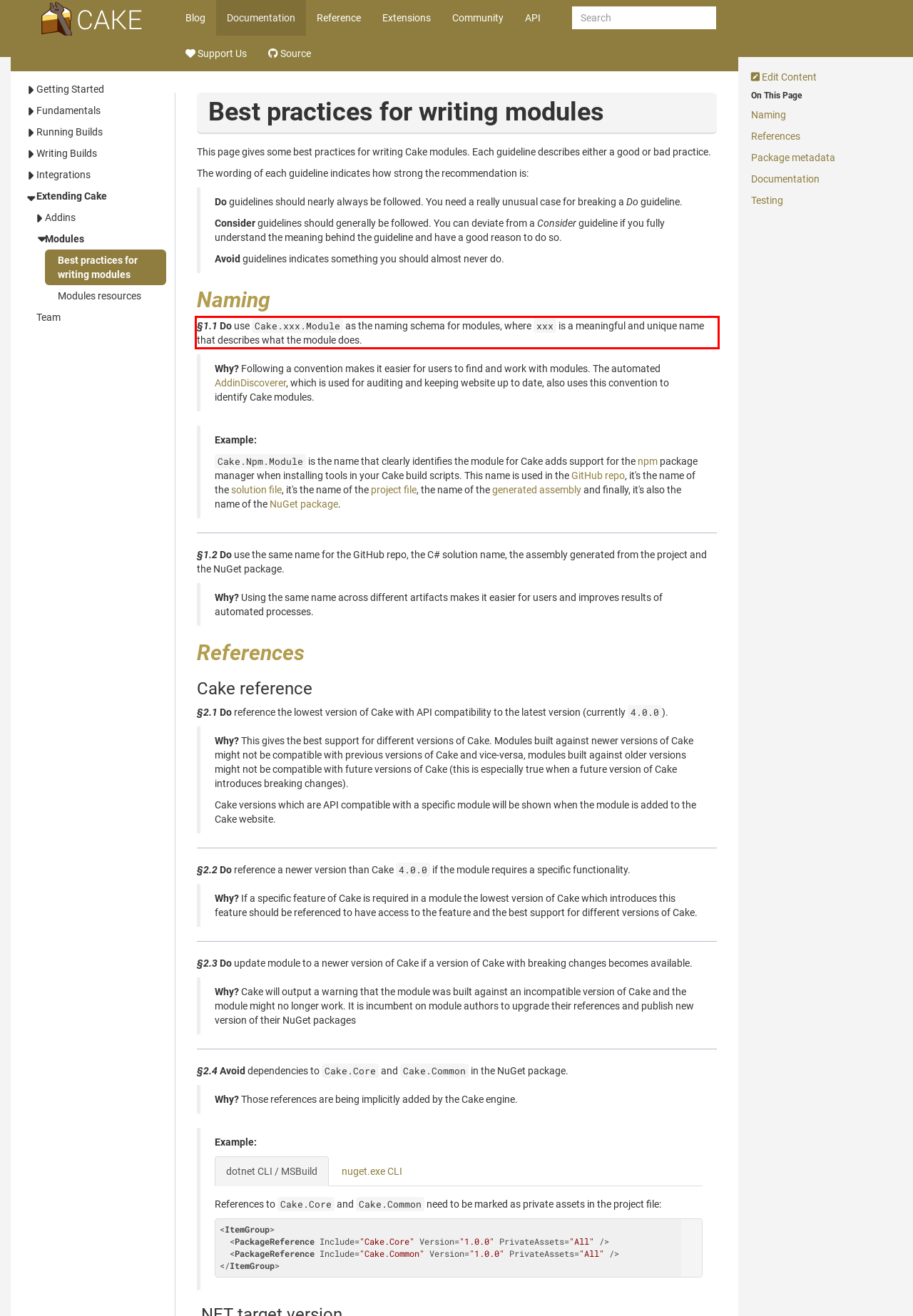Examine the webpage screenshot, find the red bounding box, and extract the text content within this marked area.

§1.1 Do use Cake.xxx.Module as the naming schema for modules, where xxx is a meaningful and unique name that describes what the module does.